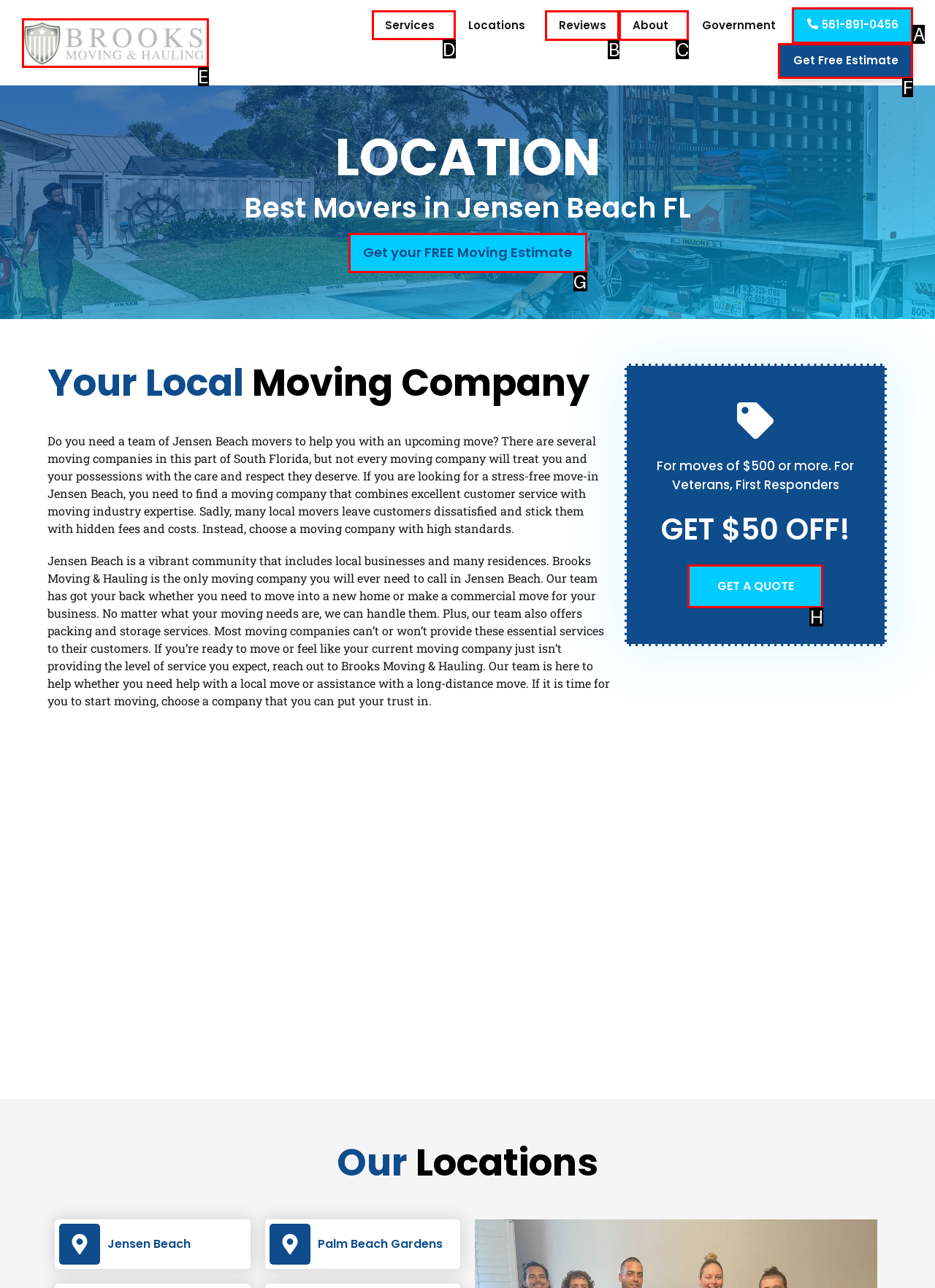Choose the letter of the UI element necessary for this task: Learn more about services
Answer with the correct letter.

D